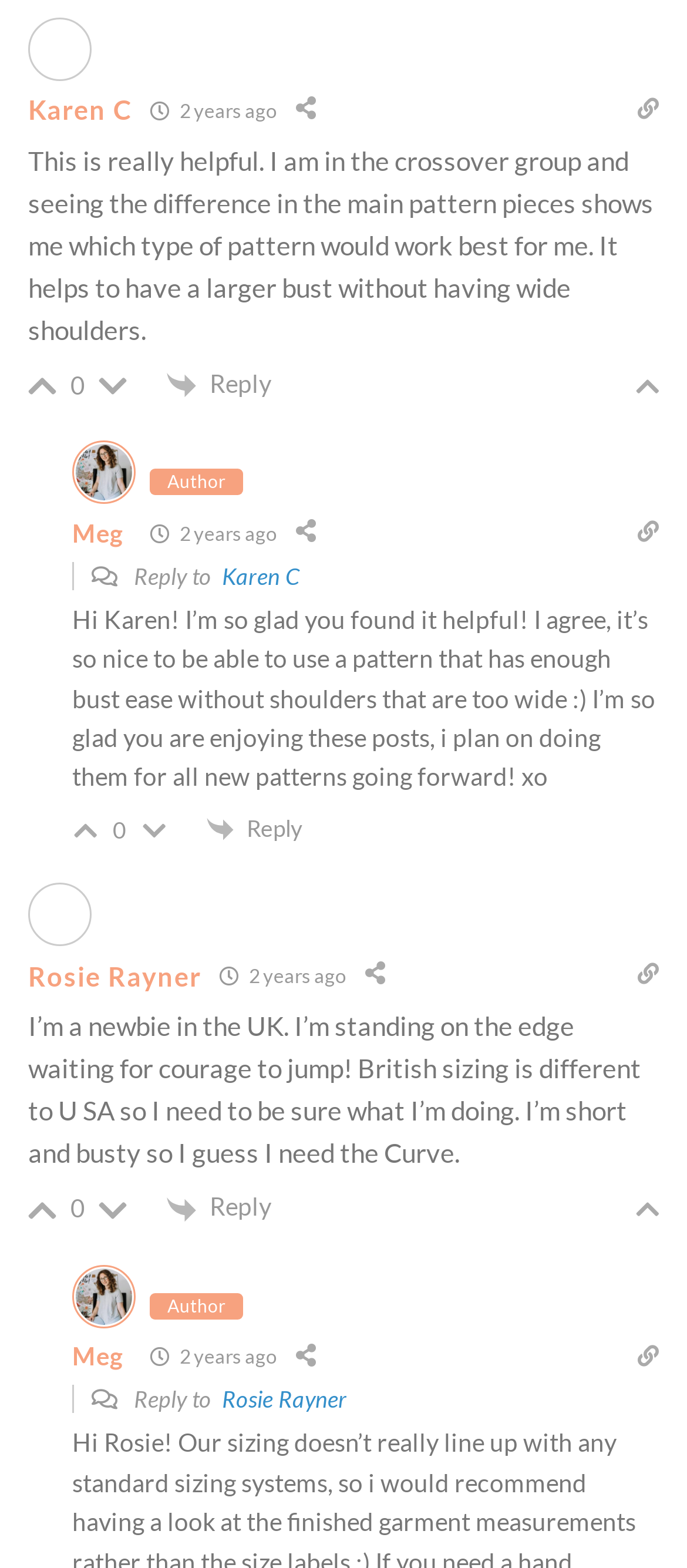Could you locate the bounding box coordinates for the section that should be clicked to accomplish this task: "Share on Twitter".

[0.355, 0.019, 0.416, 0.038]